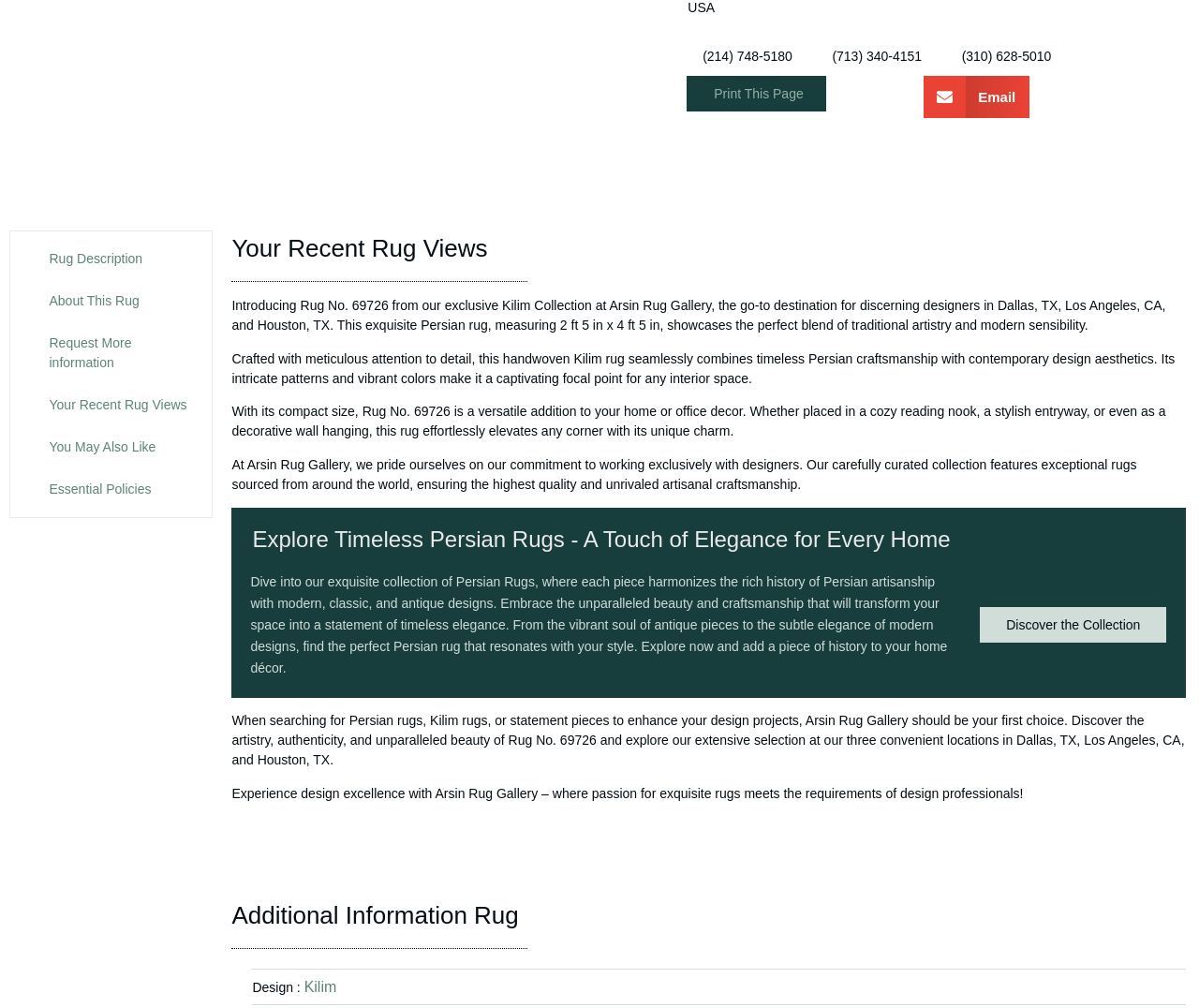What is the size of the rug?
Using the visual information, respond with a single word or phrase.

2 ft 5 in x 4 ft 5 in